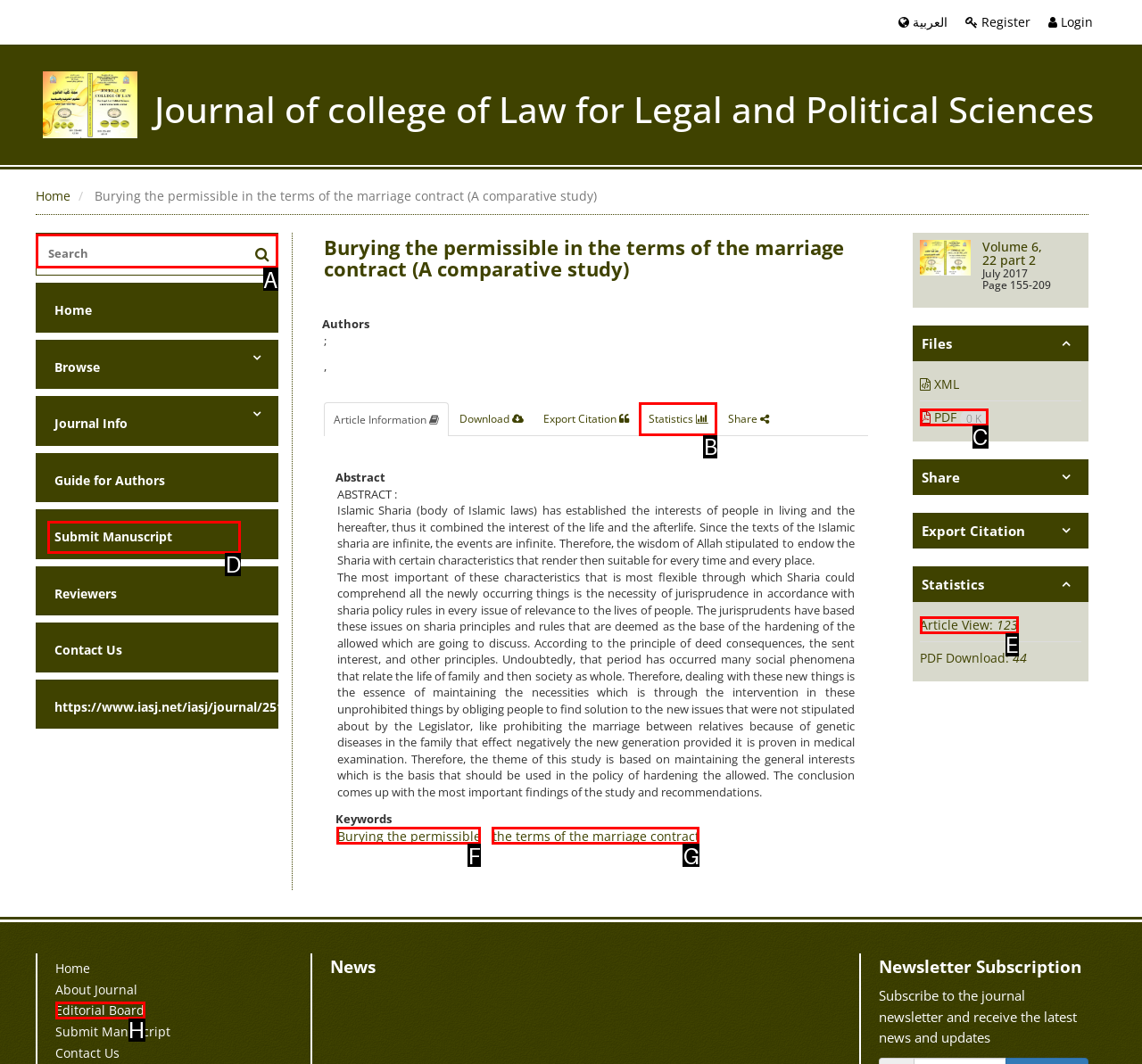Select the UI element that should be clicked to execute the following task: Search for articles
Provide the letter of the correct choice from the given options.

A